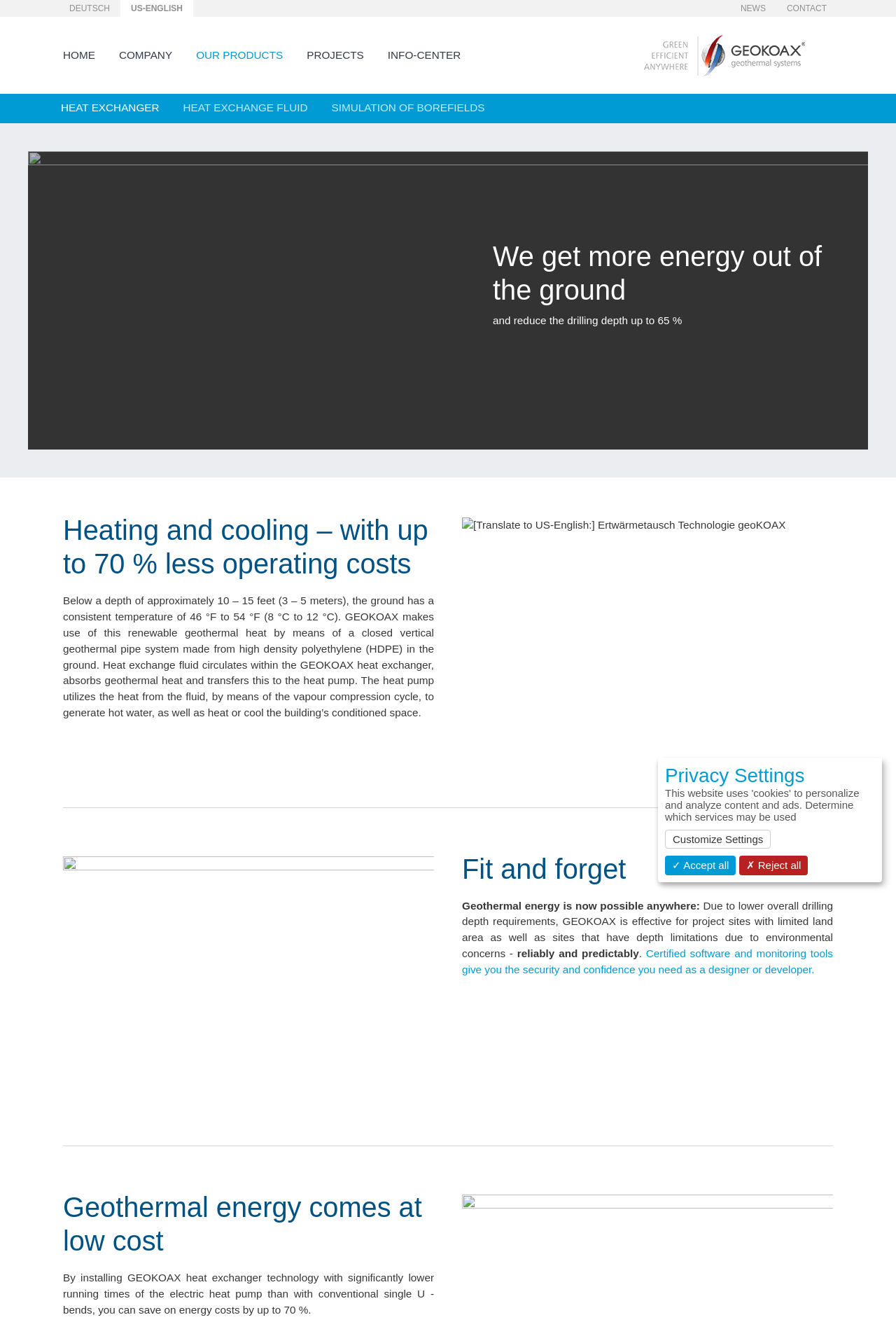Determine the bounding box coordinates for the clickable element required to fulfill the instruction: "Click the HOME link". Provide the coordinates as four float numbers between 0 and 1, i.e., [left, top, right, bottom].

[0.057, 0.031, 0.119, 0.052]